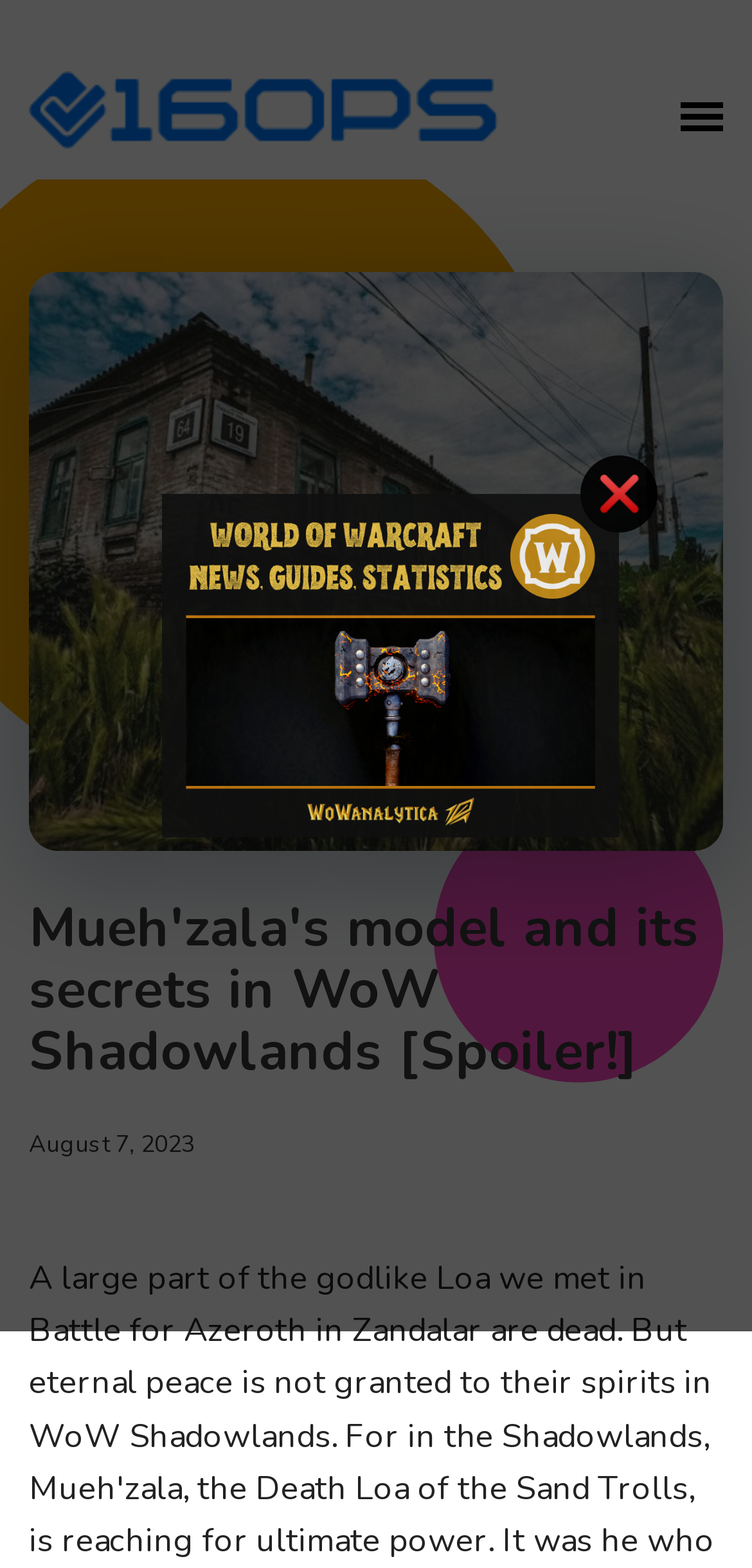Illustrate the webpage thoroughly, mentioning all important details.

The webpage appears to be an article about Mueh'zala's model and its secrets in WoW Shadowlands, with a spoiler alert. At the top left, there is a logo image with a link, accompanied by a separate link to the right of the logo. Below the logo, there is a heading that matches the title of the webpage, taking up a significant portion of the width.

On the top right, there is a link with no descriptive text, and below it, there is a date "August 7, 2023" in a smaller font. Further down, there is a larger image with a link, taking up a significant portion of the width. To the right of the image, there is a small link with a "❌" symbol.

The overall structure of the webpage is divided into distinct sections, with clear headings and concise text. The use of images and links adds visual interest and provides additional information to the reader.